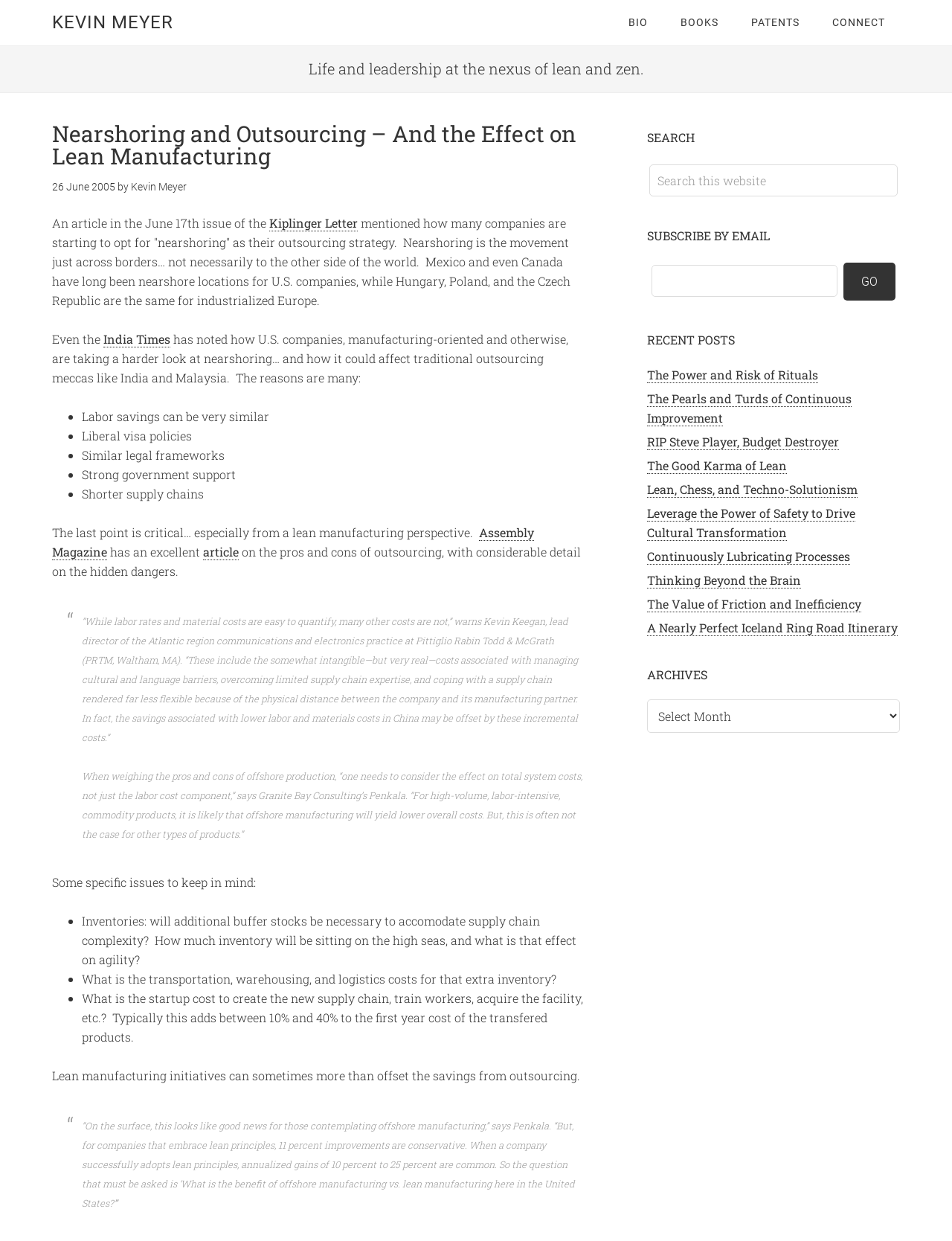Based on the element description "value="Subscribe"", predict the bounding box coordinates of the UI element.

None